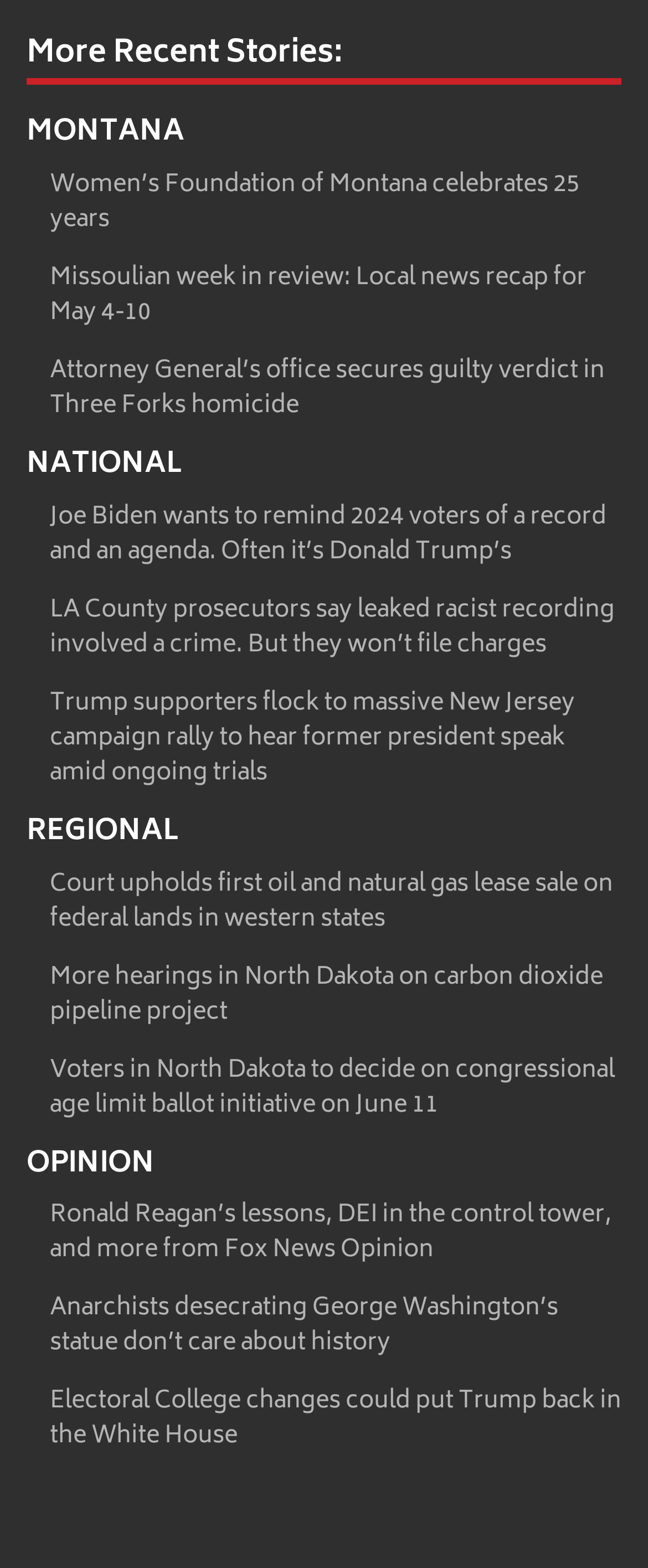What is the last link about?
Please answer the question as detailed as possible.

I looked at the last link under the 'OPINION' category, which is 'Electoral College changes could put Trump back in the White House'.